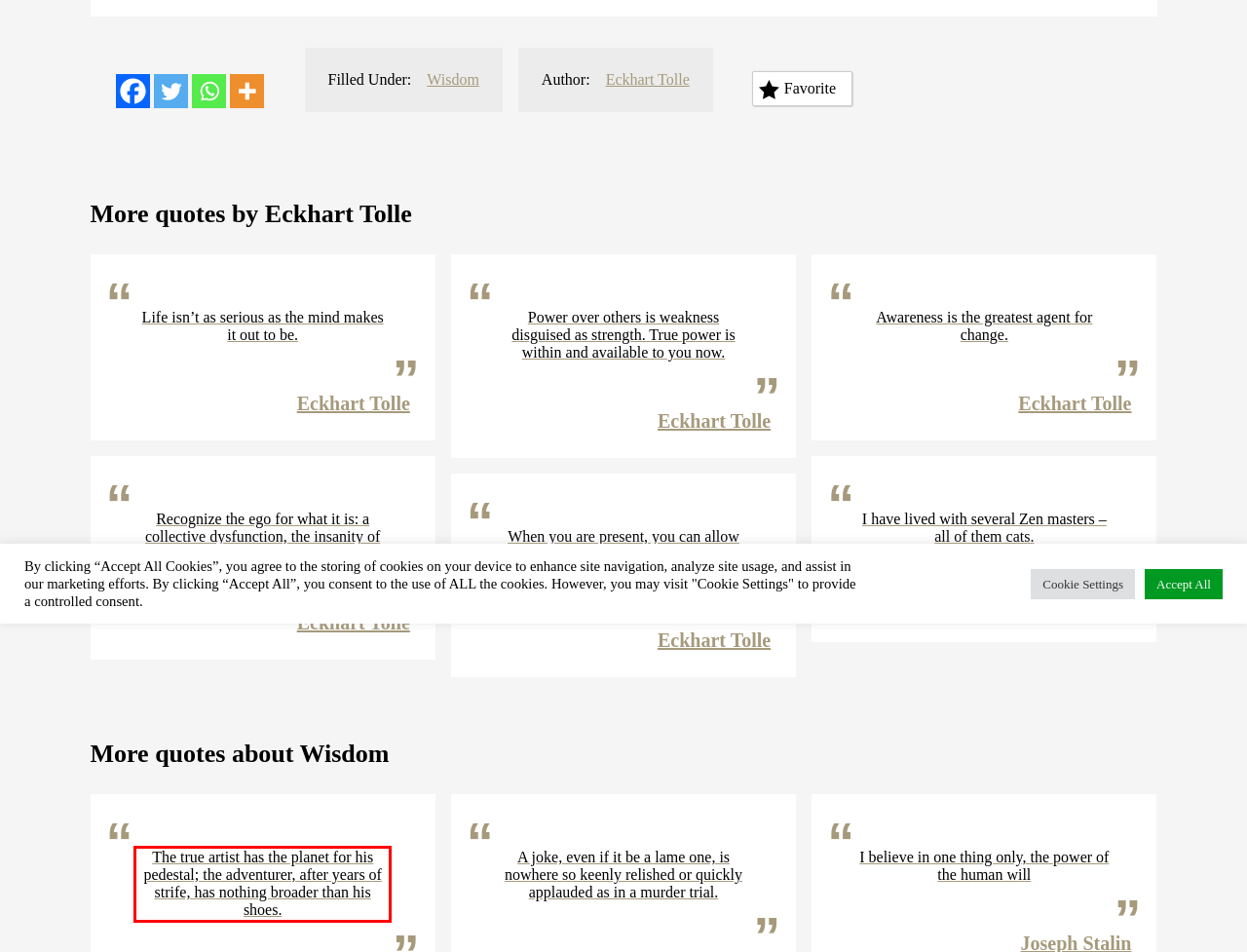In the screenshot of the webpage, find the red bounding box and perform OCR to obtain the text content restricted within this red bounding box.

The true artist has the planet for his pedestal; the adventurer, after years of strife, has nothing broader than his shoes.